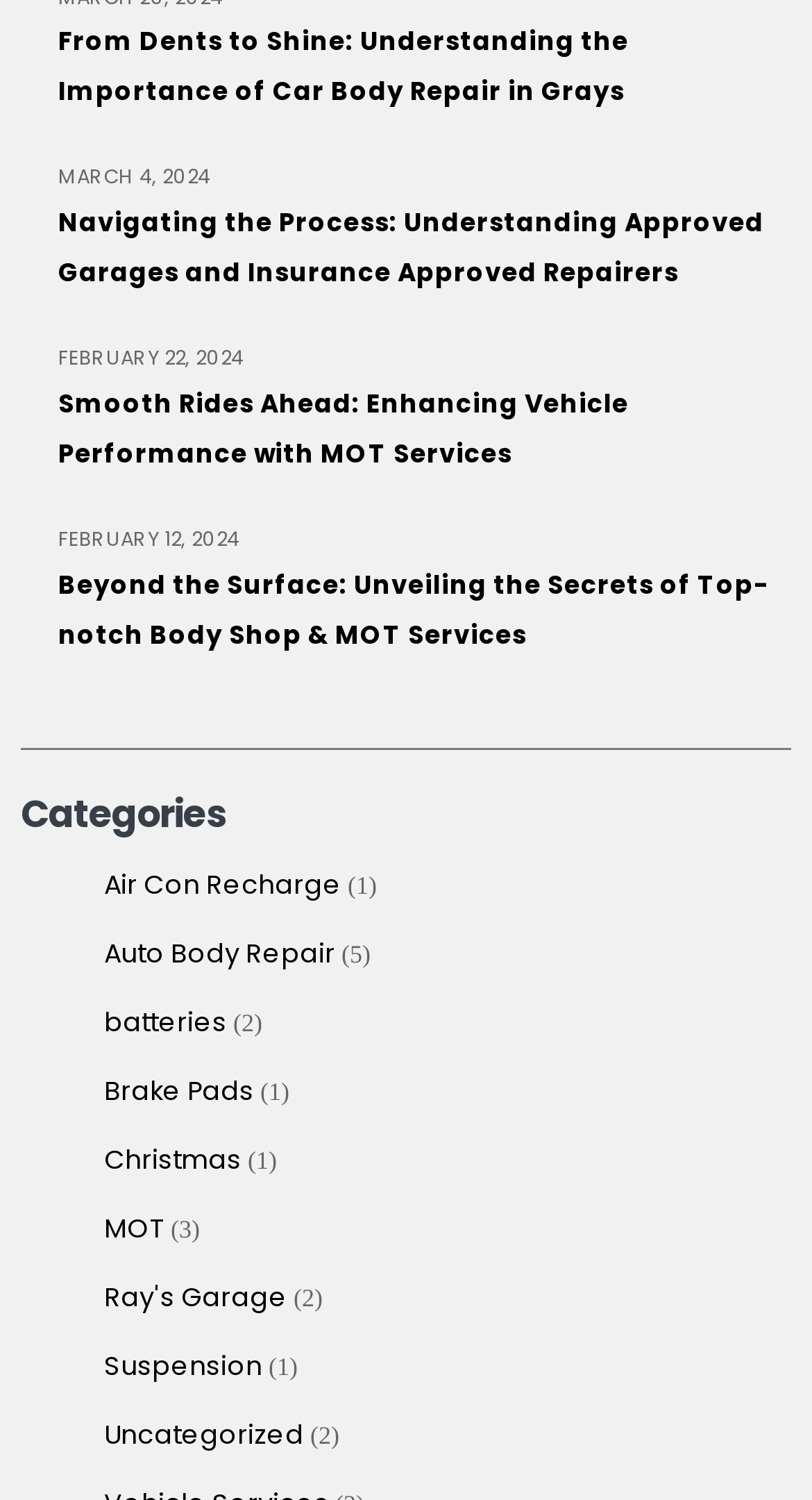What is the name of the garage mentioned on the webpage?
Answer with a single word or short phrase according to what you see in the image.

Ray's Garage